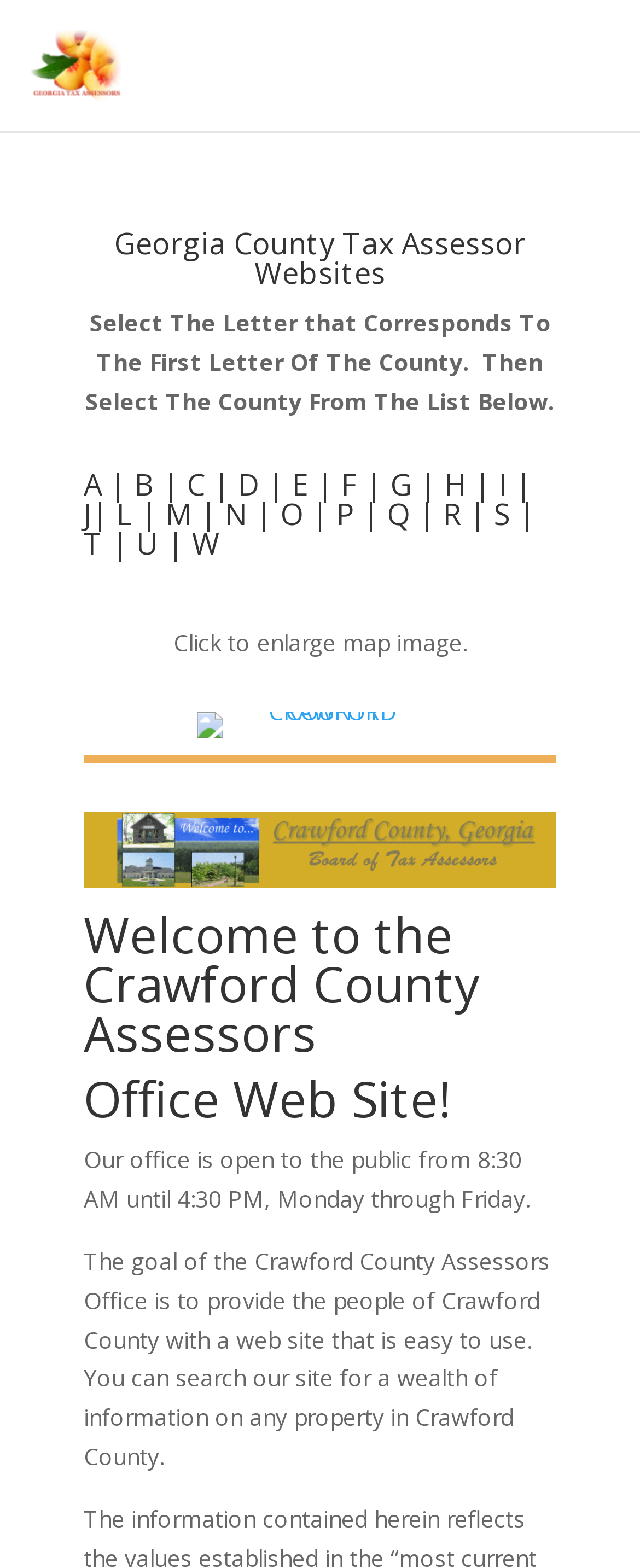Locate the bounding box for the described UI element: "H". Ensure the coordinates are four float numbers between 0 and 1, formatted as [left, top, right, bottom].

[0.695, 0.297, 0.728, 0.322]